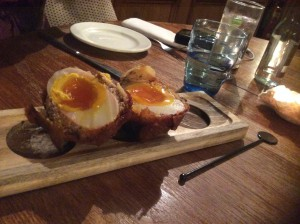Compose an extensive description of the image.

The image showcases a beautifully plated dish known as the Truffled ‘ham, egg and chips’ Scotch Goose Egg, served on a rustic wooden board. The dish features two perfectly cooked Scotch eggs, with a golden, runny egg yolk oozing out, surrounded by a crispy potato crust. The setting includes a cozy table with a white plate and several glasses, hinting at a refined dining experience. Soft, warm lighting enhances the inviting atmosphere of the meal, emphasizing the delicious textures and colors of the dish, which is celebrated for its unique combination of flavors and is a signature offering from the chef.